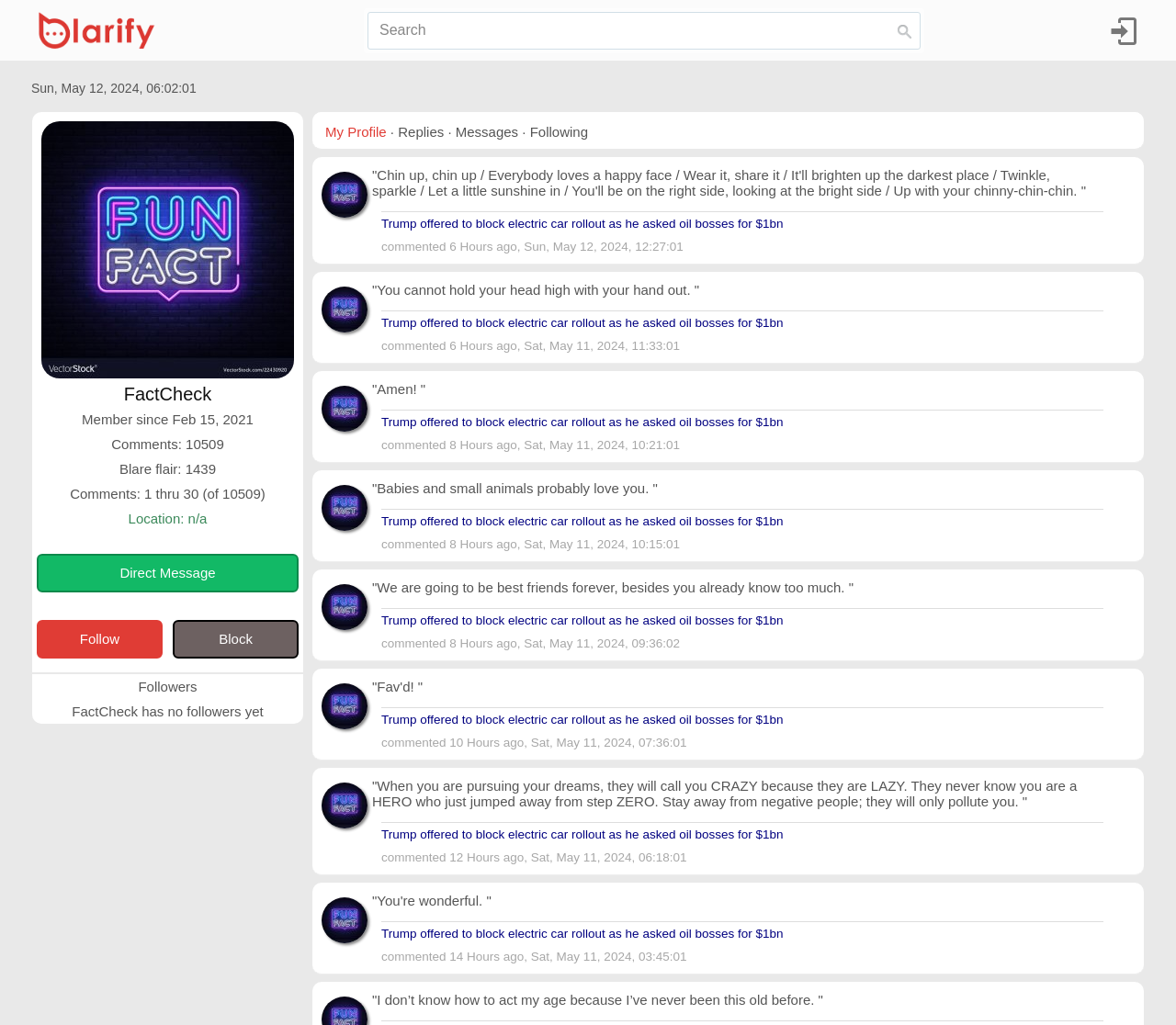Please identify the bounding box coordinates of the area that needs to be clicked to follow this instruction: "View profile".

[0.277, 0.121, 0.329, 0.136]